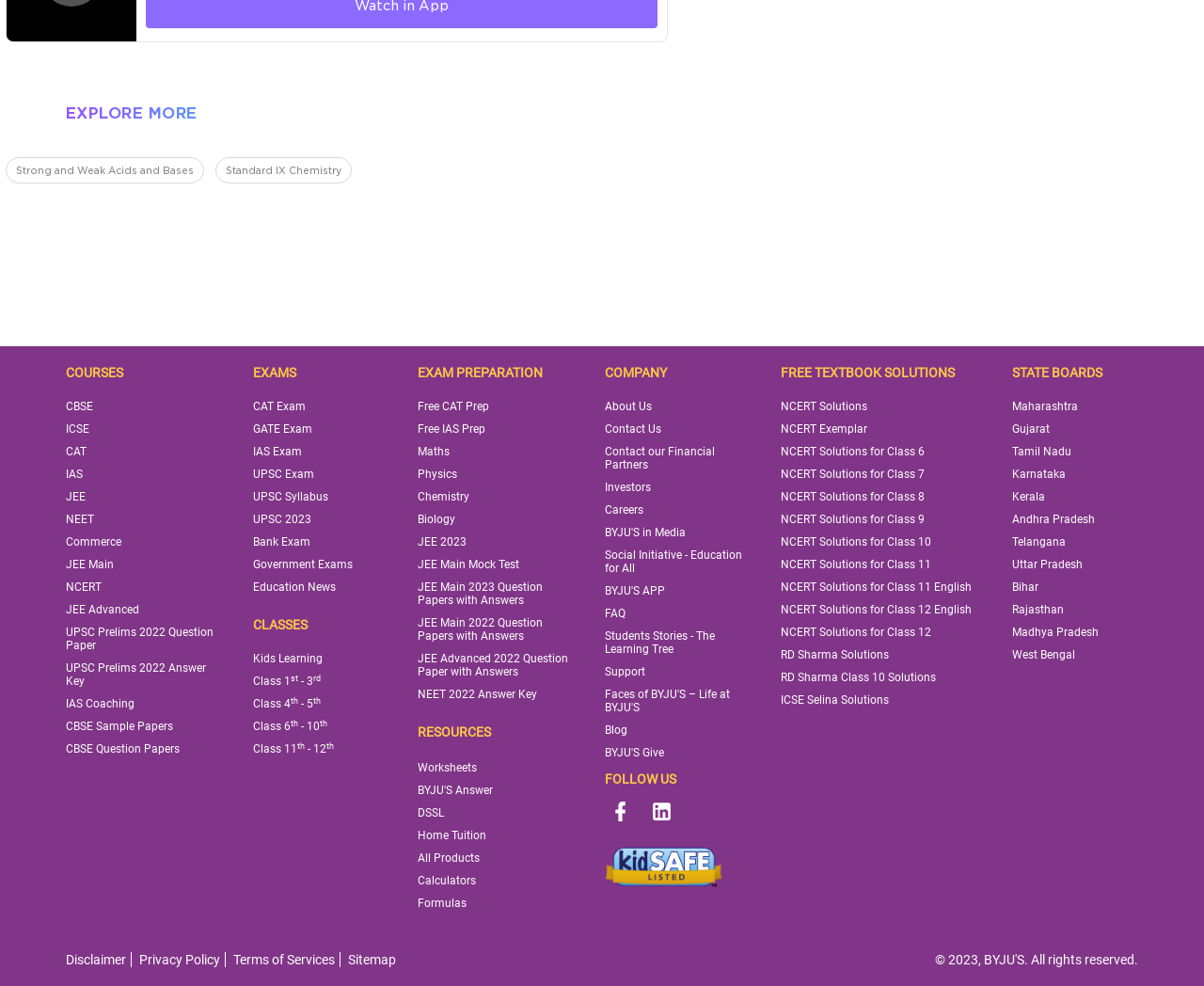Using the provided element description: "Class 4th - 5th", identify the bounding box coordinates. The coordinates should be four floats between 0 and 1 in the order [left, top, right, bottom].

[0.21, 0.707, 0.266, 0.72]